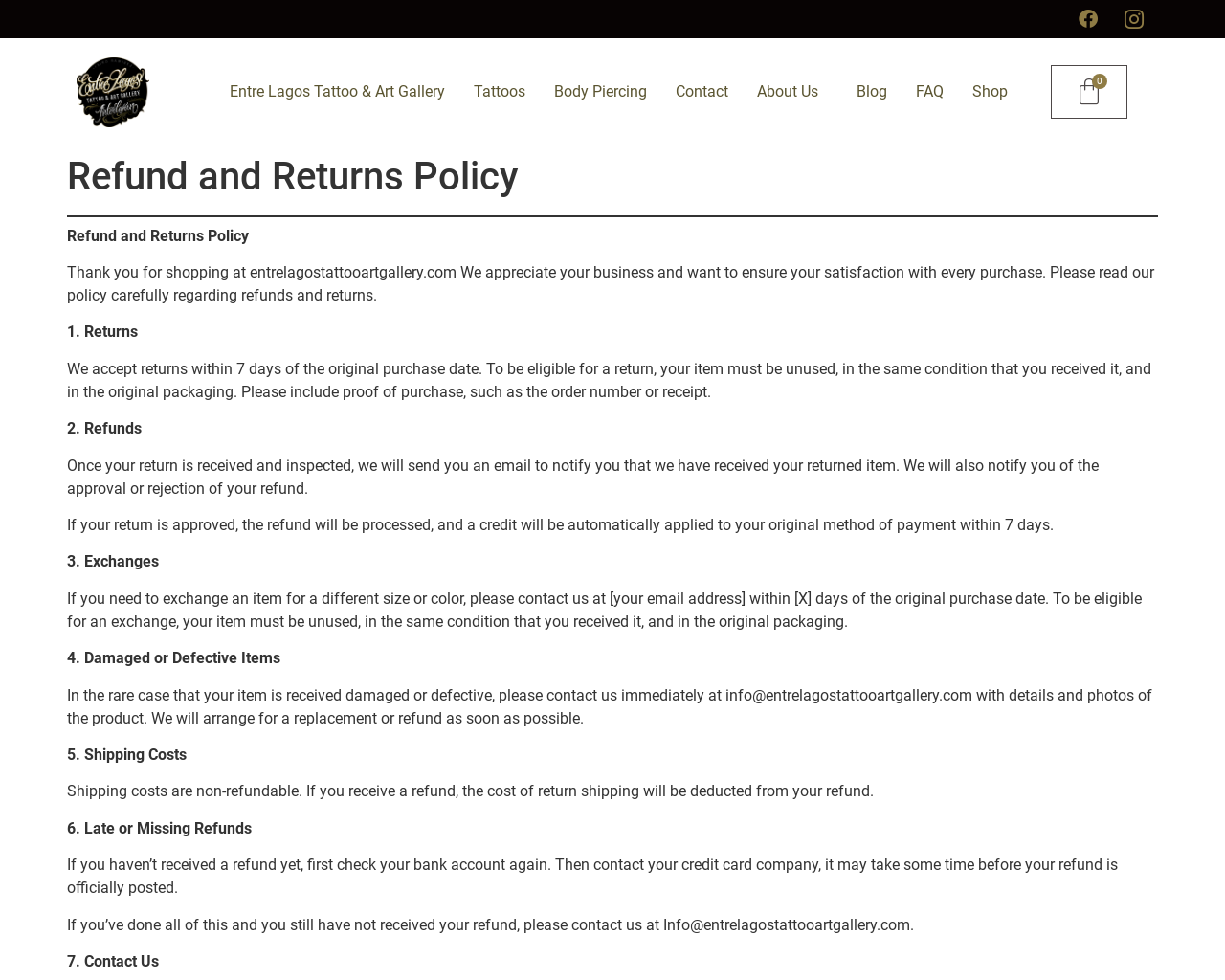What should you do if you receive a damaged or defective item?
Kindly give a detailed and elaborate answer to the question.

I found the answer by reading the text under the '4. Damaged or Defective Items' section, which states that 'In the rare case that your item is received damaged or defective, please contact us immediately at info@entrelagostattooartgallery.com with details and photos of the product'.